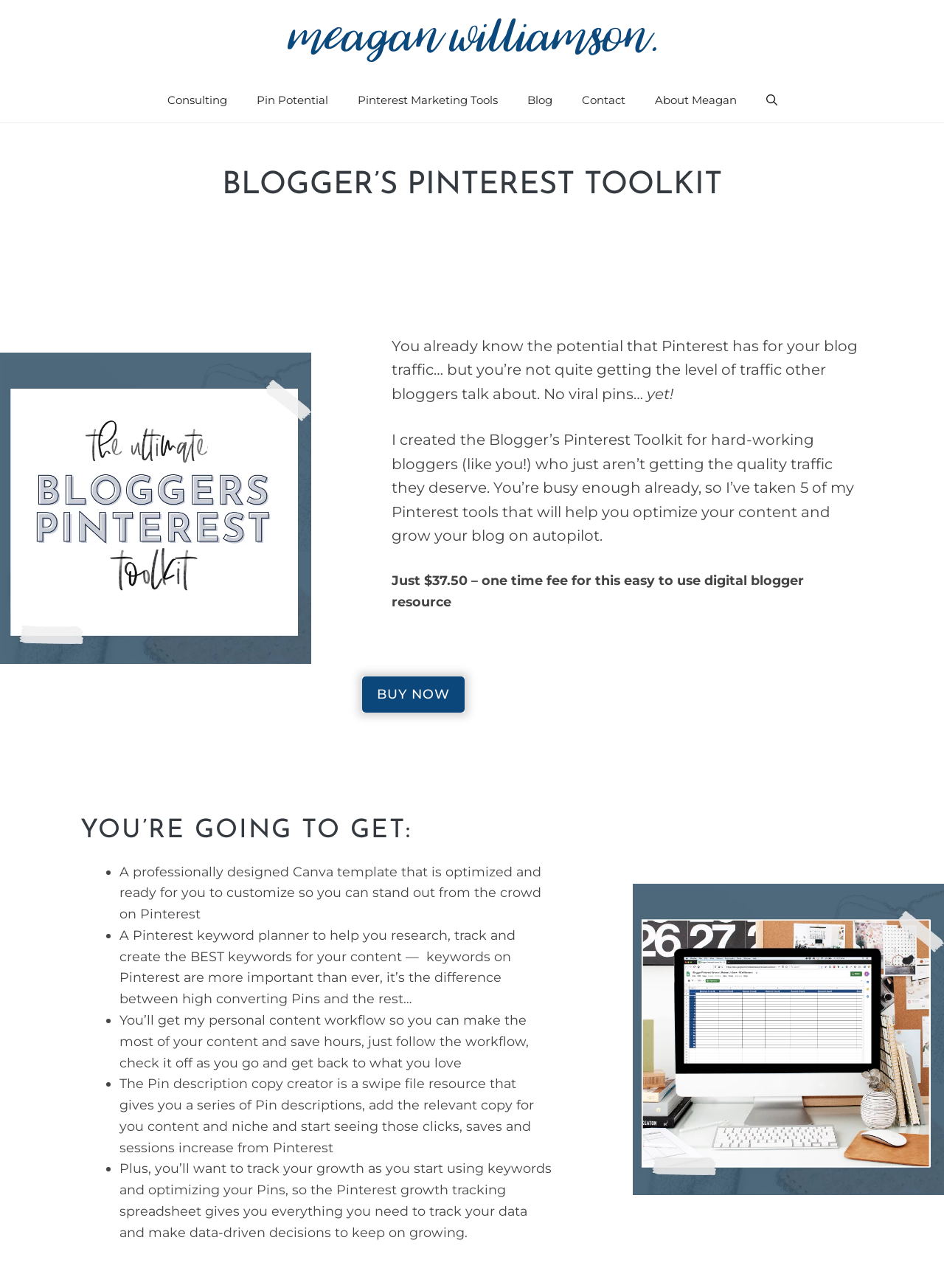Indicate the bounding box coordinates of the clickable region to achieve the following instruction: "Visit the Fraunhofer Institute for Interfacial Engineering and Biotechnology IGB website."

None